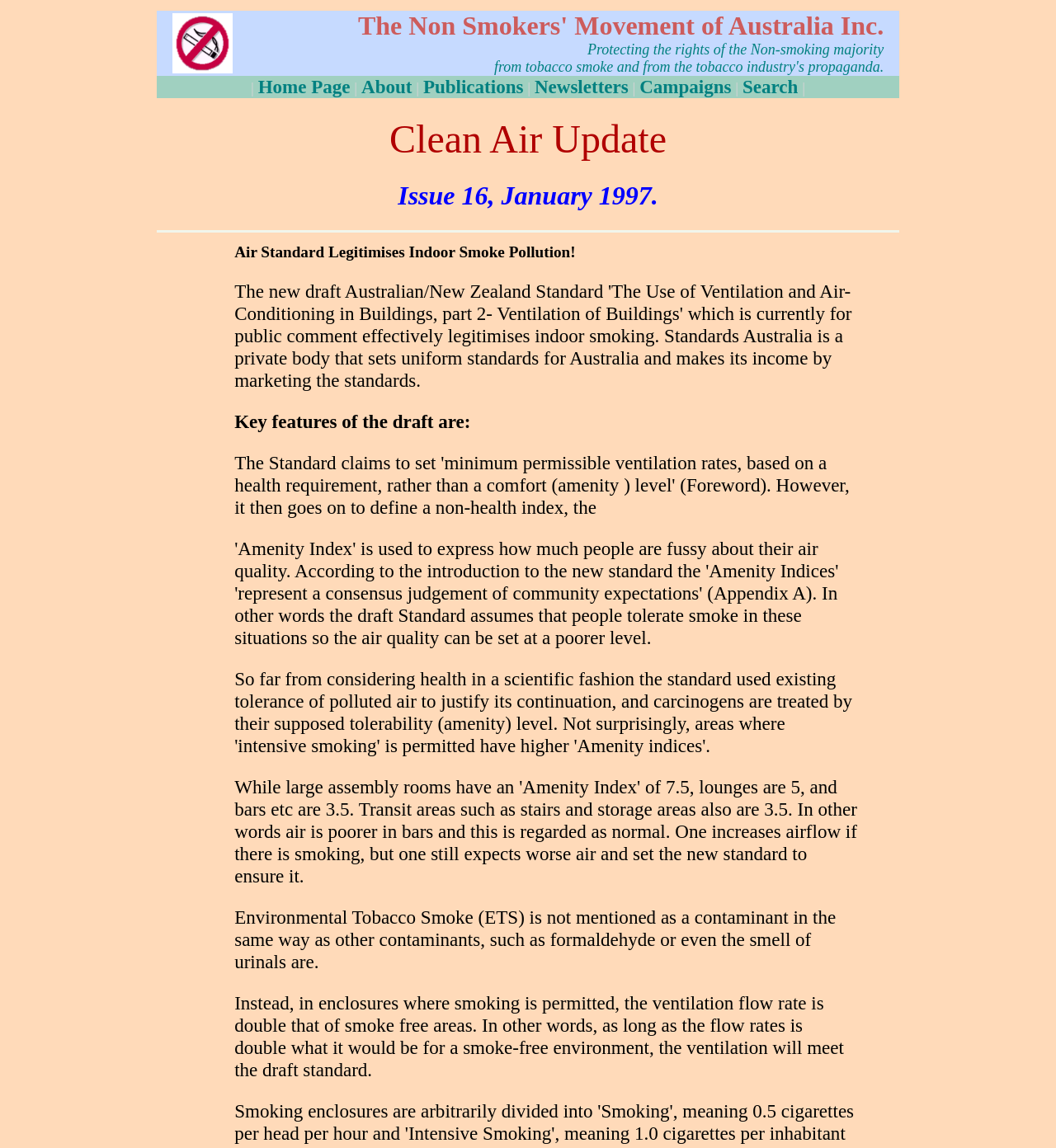What are the main sections of the website?
Respond to the question with a single word or phrase according to the image.

Home Page, About, Publications, Newsletters, Campaigns, Search